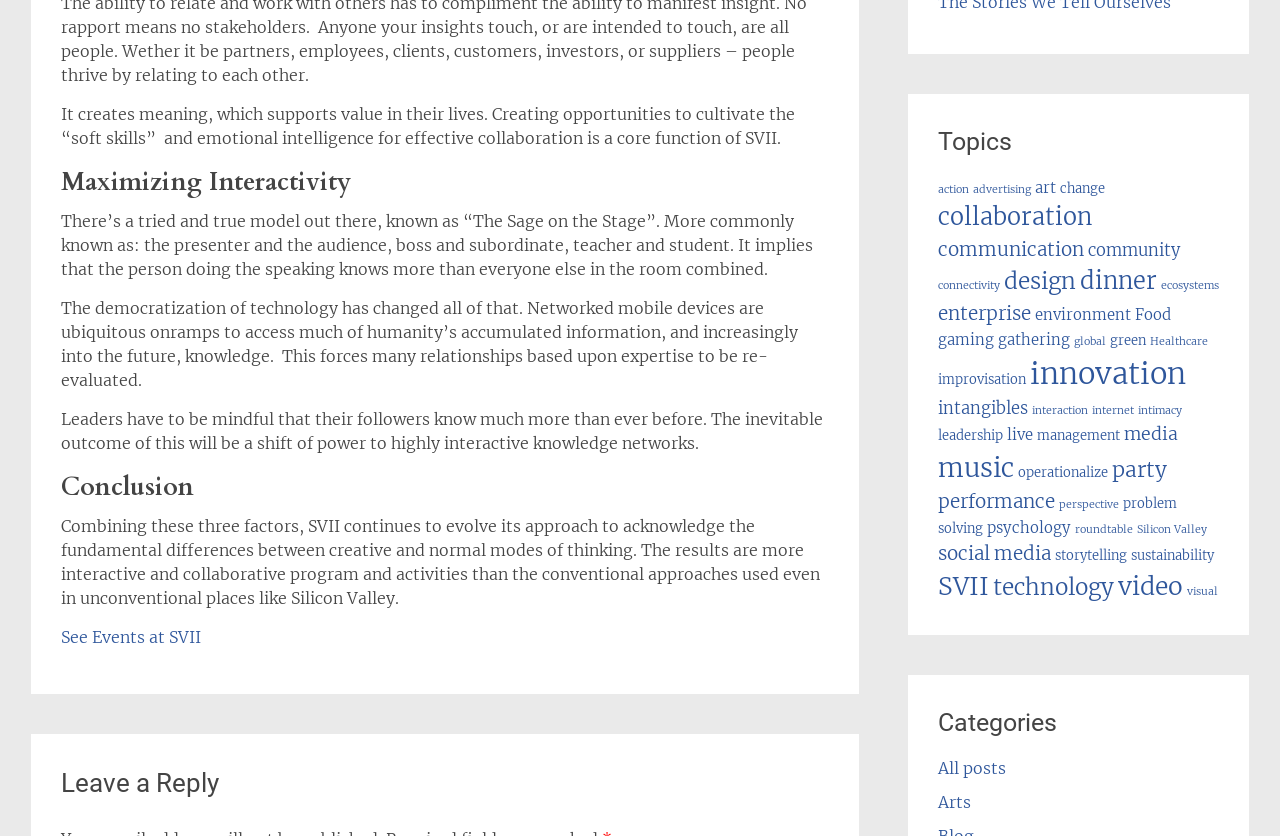Determine the bounding box coordinates of the clickable area required to perform the following instruction: "Go to 'All posts'". The coordinates should be represented as four float numbers between 0 and 1: [left, top, right, bottom].

[0.733, 0.906, 0.786, 0.93]